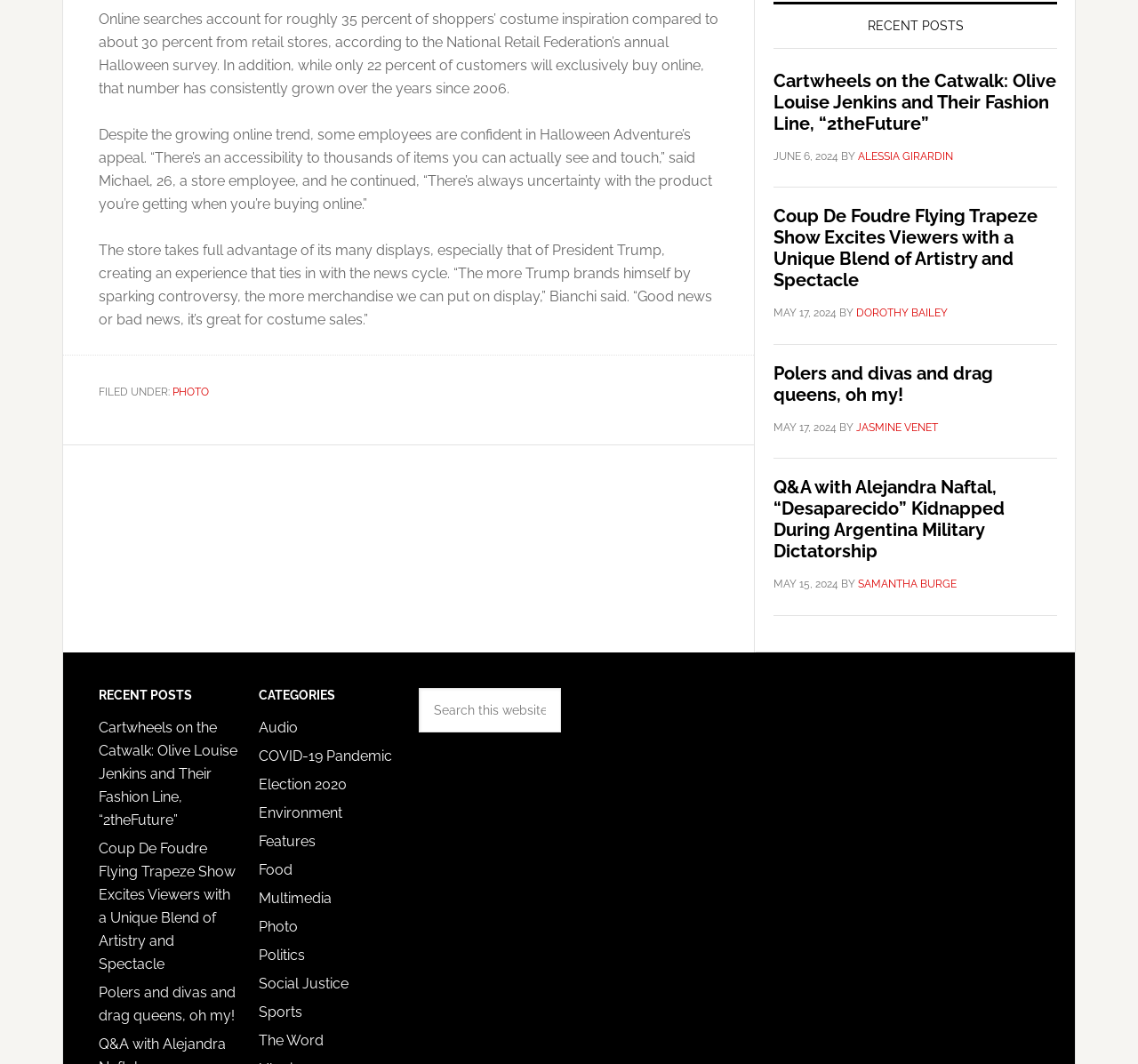What percentage of shoppers get costume inspiration from online searches?
With the help of the image, please provide a detailed response to the question.

According to the National Retail Federation’s annual Halloween survey, online searches account for roughly 35 percent of shoppers’ costume inspiration.